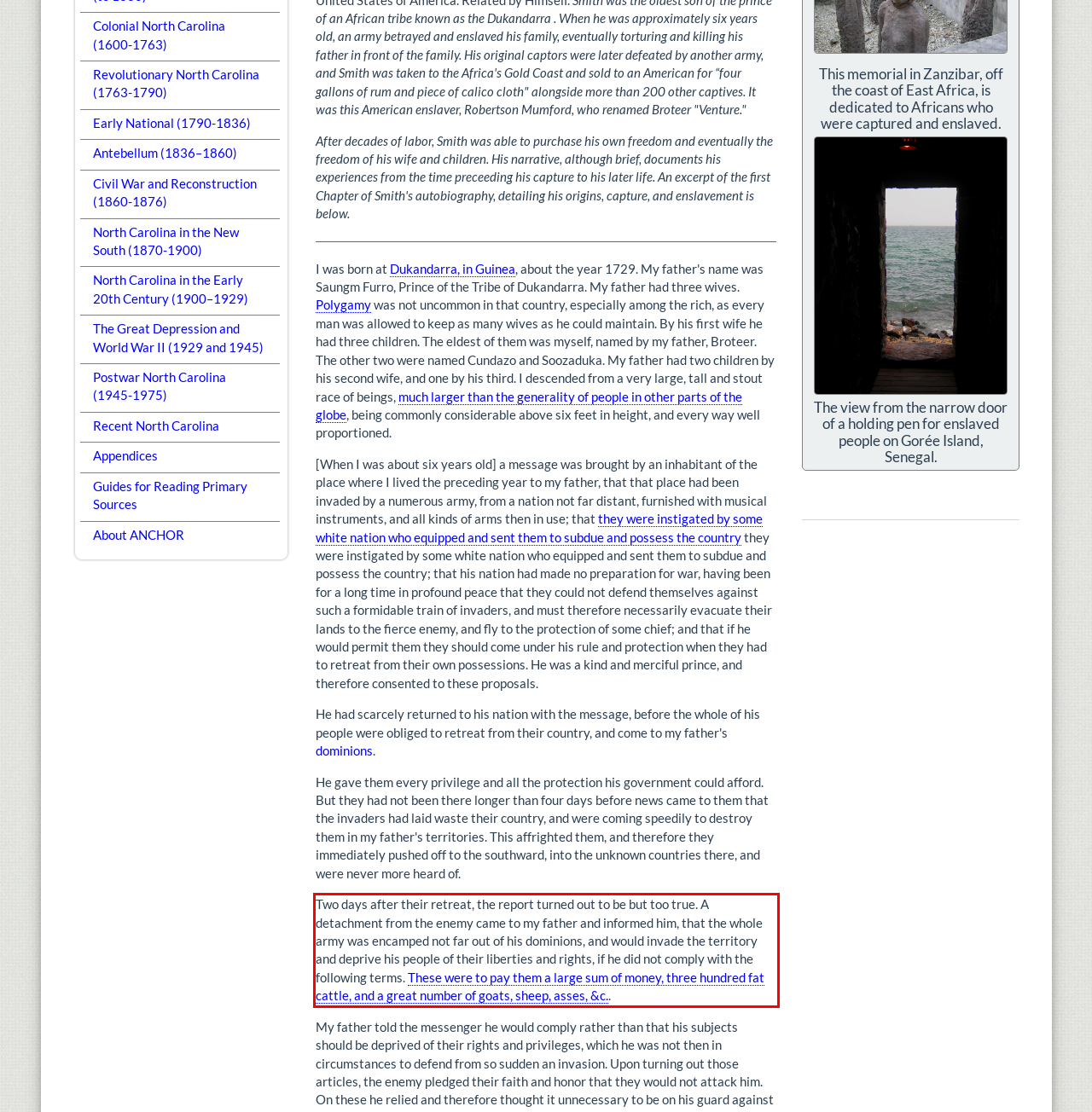From the given screenshot of a webpage, identify the red bounding box and extract the text content within it.

Two days after their retreat, the report turned out to be but too true. A detachment from the enemy came to my father and informed him, that the whole army was encamped not far out of his dominions, and would invade the territory and deprive his people of their liberties and rights, if he did not comply with the following terms. These were to pay them a large sum of money, three hundred fat cattle, and a great number of goats, sheep, asses, &c..